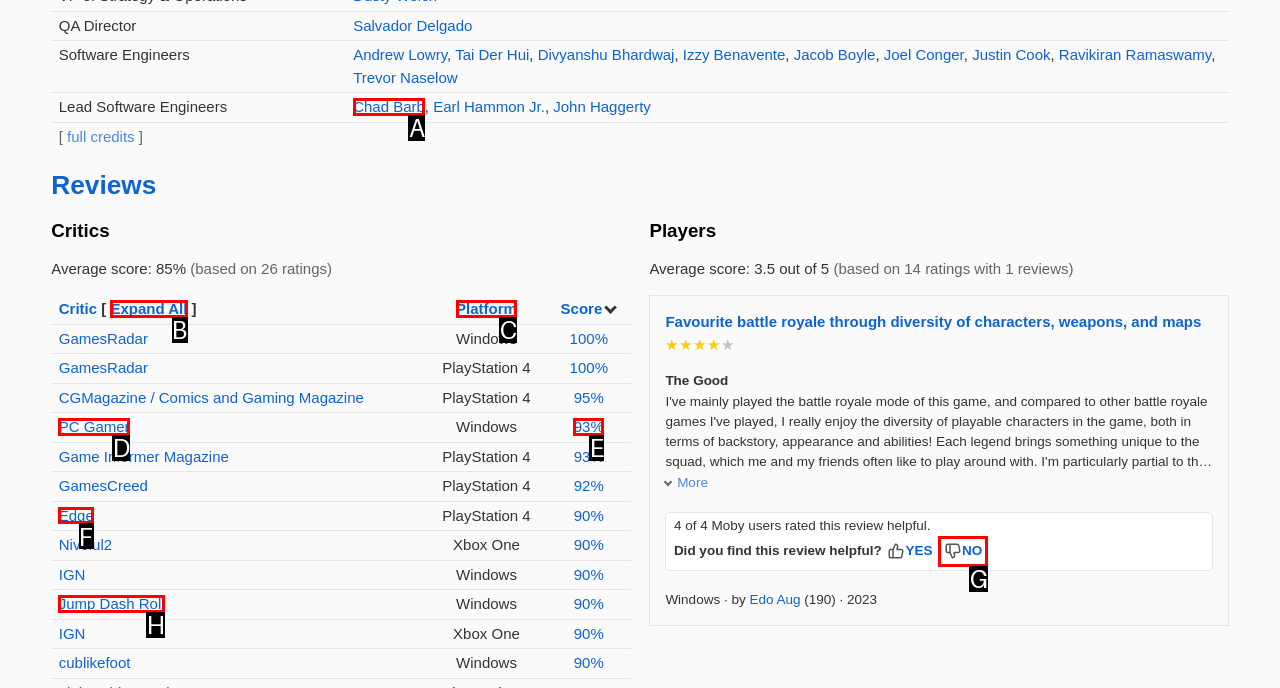Identify the letter of the correct UI element to fulfill the task: Read the review of Edge from the given options in the screenshot.

F